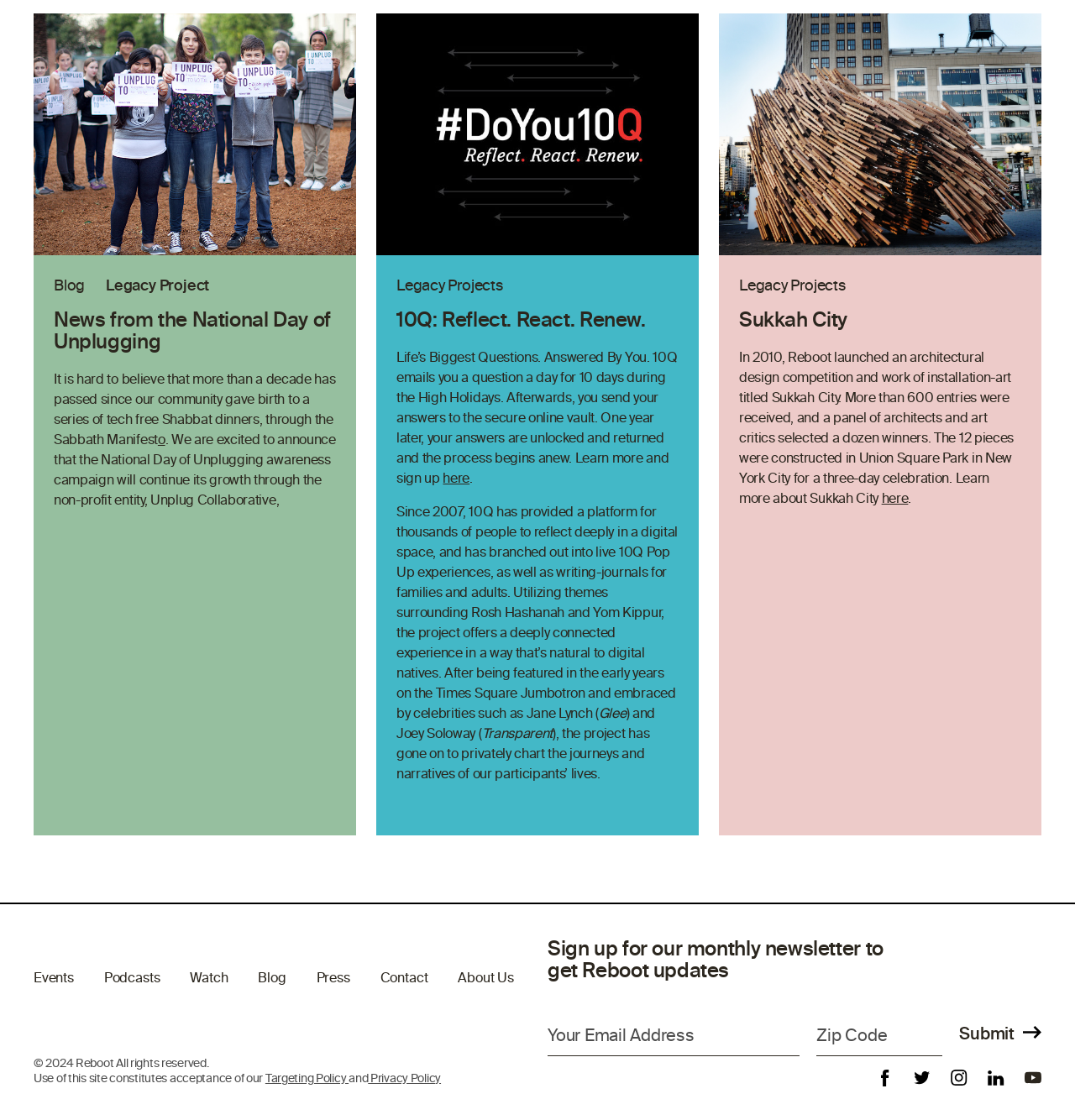What is the purpose of 10Q?
Refer to the screenshot and respond with a concise word or phrase.

To reflect deeply in a digital space